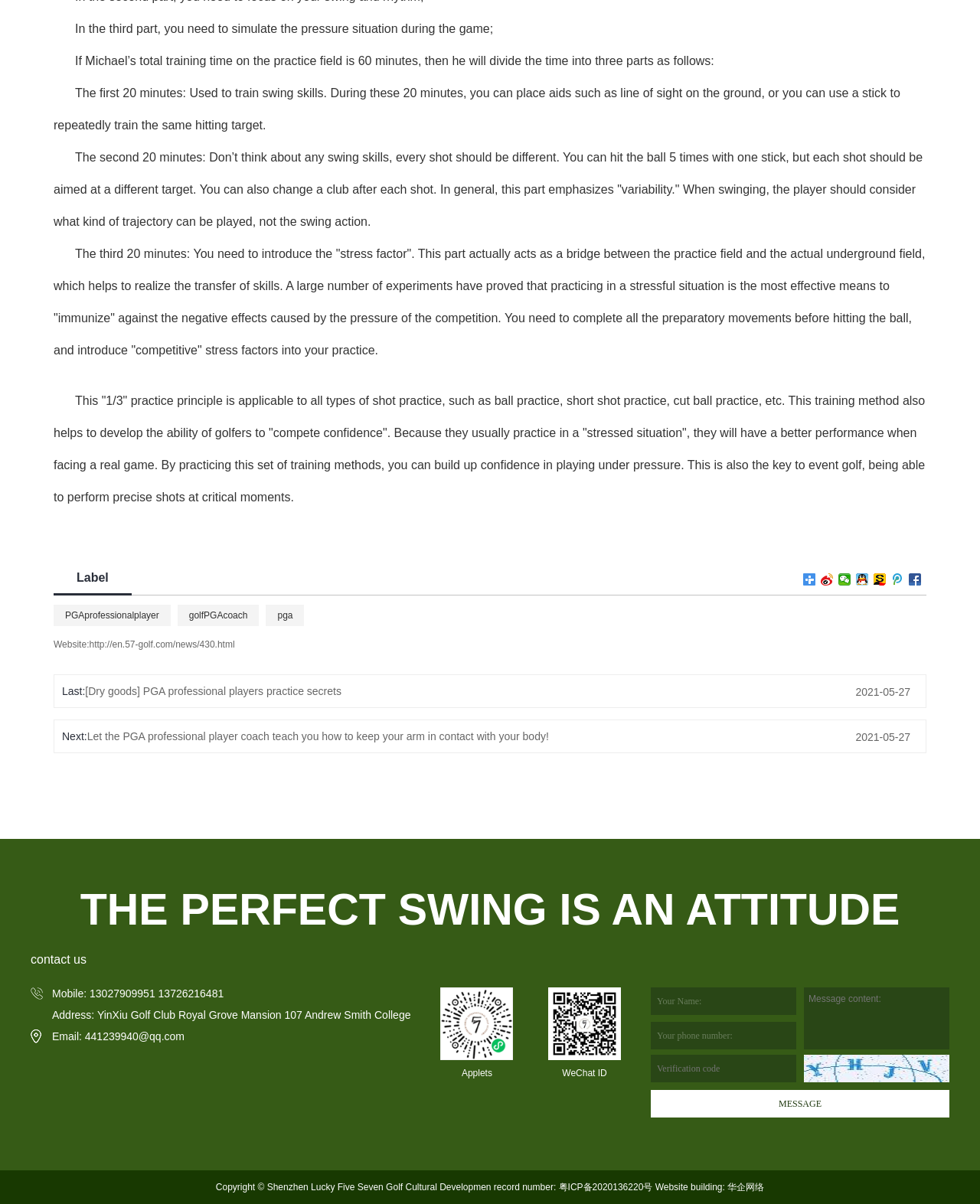Determine the bounding box coordinates for the clickable element required to fulfill the instruction: "Click MESSAGE button". Provide the coordinates as four float numbers between 0 and 1, i.e., [left, top, right, bottom].

[0.664, 0.905, 0.969, 0.928]